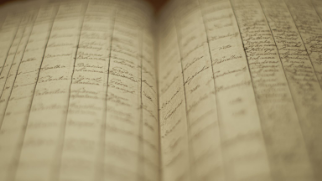Provide a single word or phrase answer to the question: 
What type of research is the document used for?

Genealogy